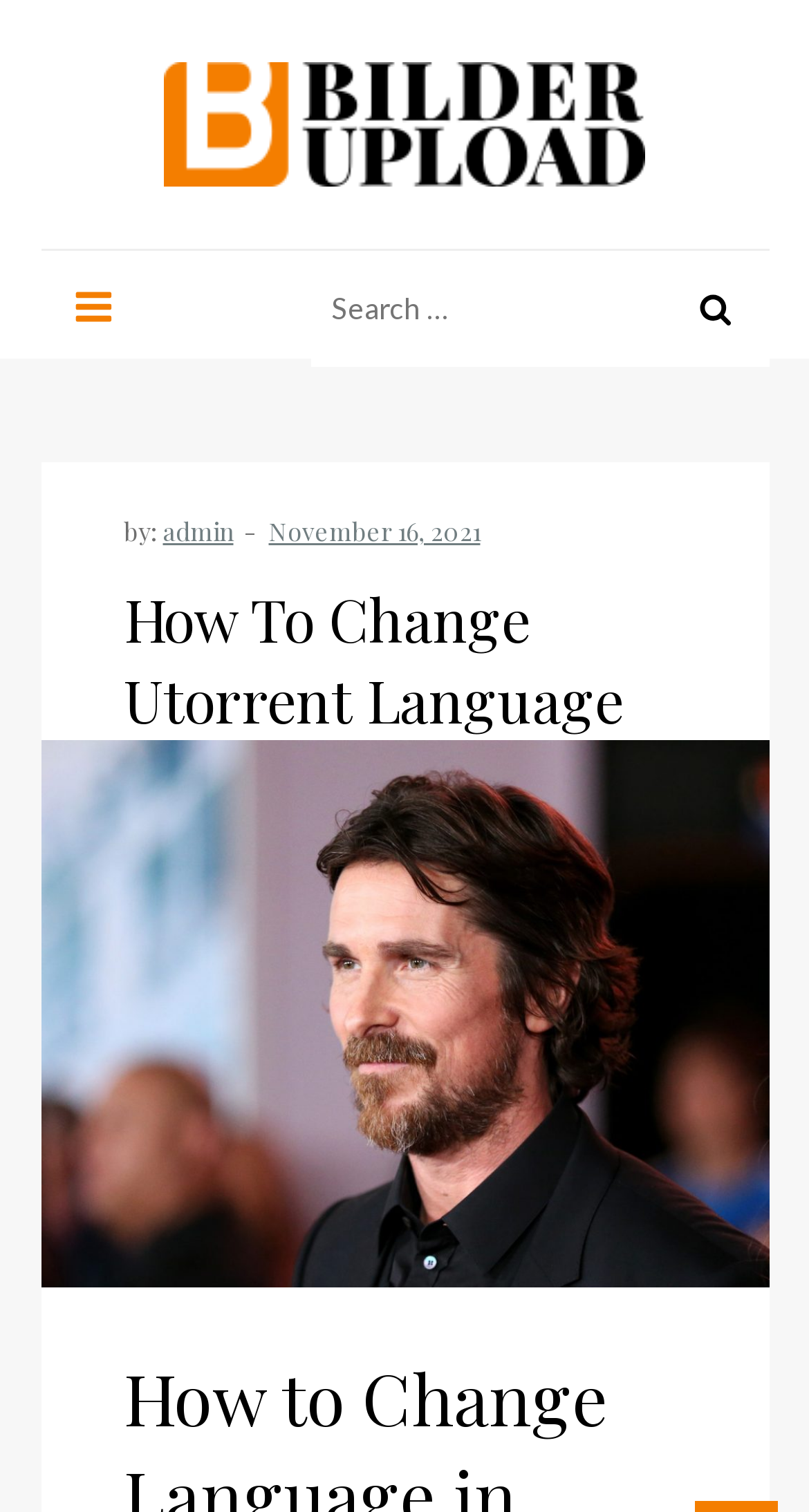What is the text on the top-left link?
Answer the question with a single word or phrase, referring to the image.

Bilder Upload